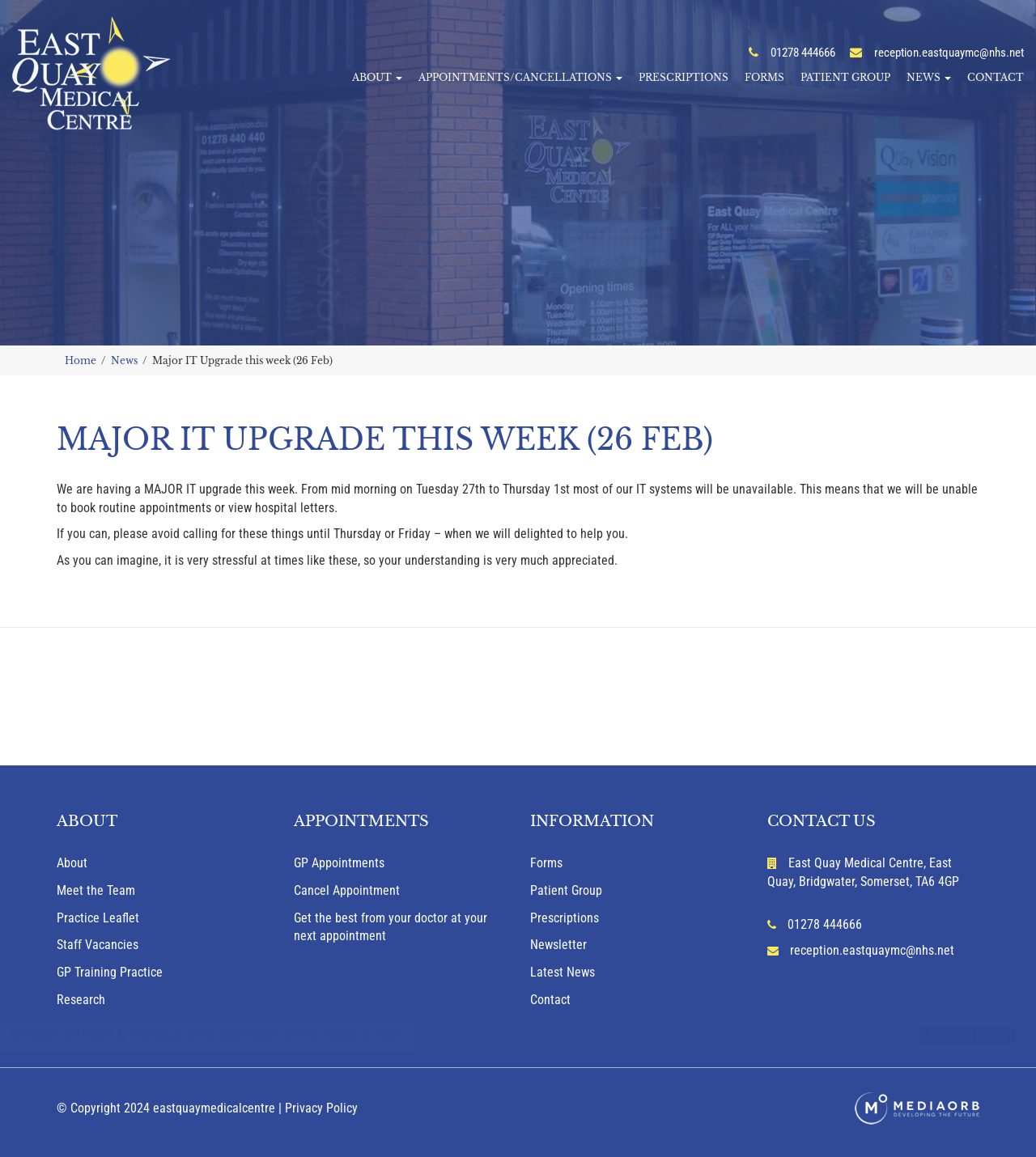Please respond to the question with a concise word or phrase:
What is the phone number of the medical centre?

01278 444666